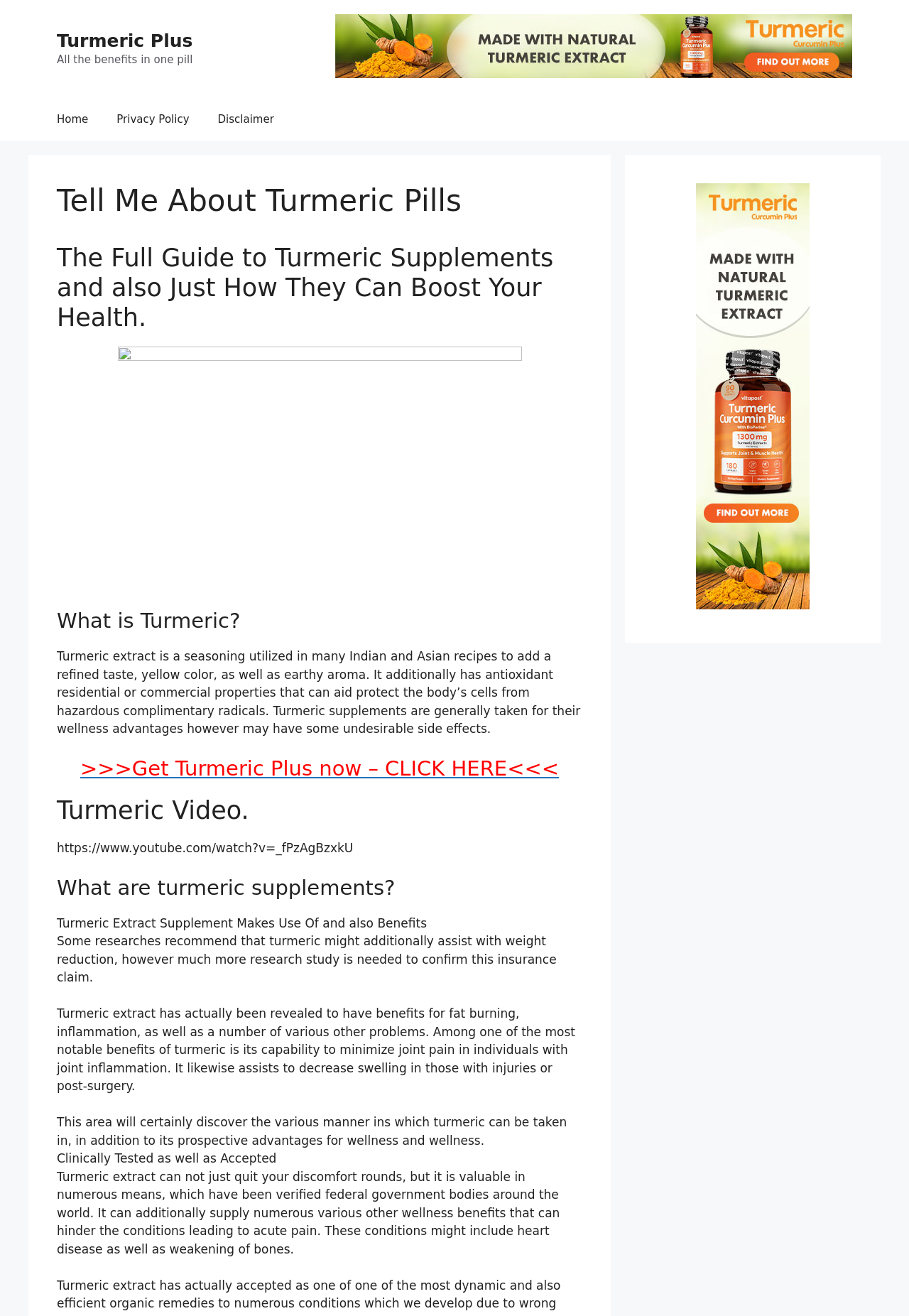Provide the bounding box coordinates in the format (top-left x, top-left y, bottom-right x, bottom-right y). All values are floating point numbers between 0 and 1. Determine the bounding box coordinate of the UI element described as: Turmeric Plus

[0.062, 0.023, 0.212, 0.039]